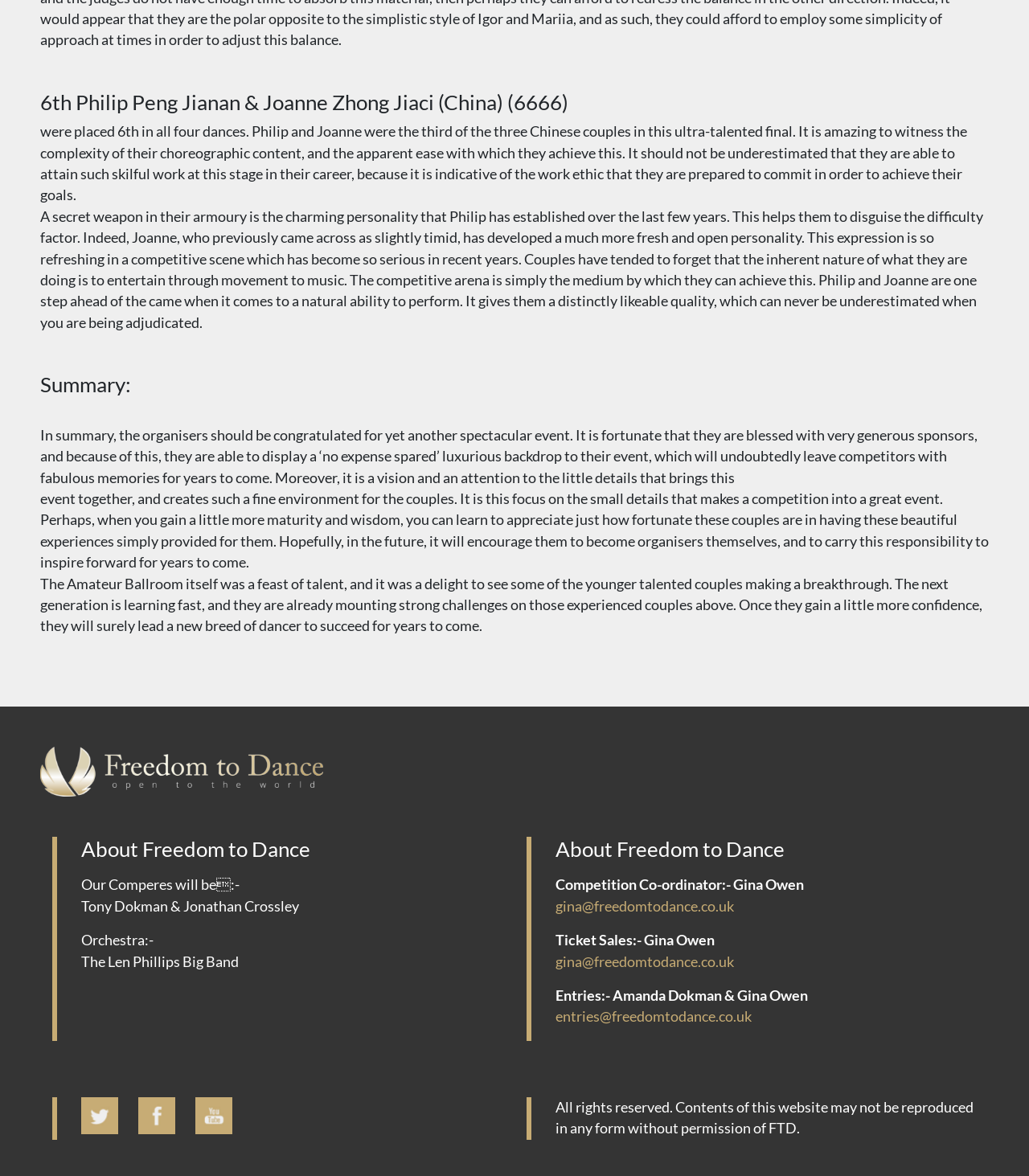Give a one-word or phrase response to the following question: What is the copyright notice at the bottom of the webpage?

All rights reserved. Contents of this website may not be reproduced in any form without permission of FTD.